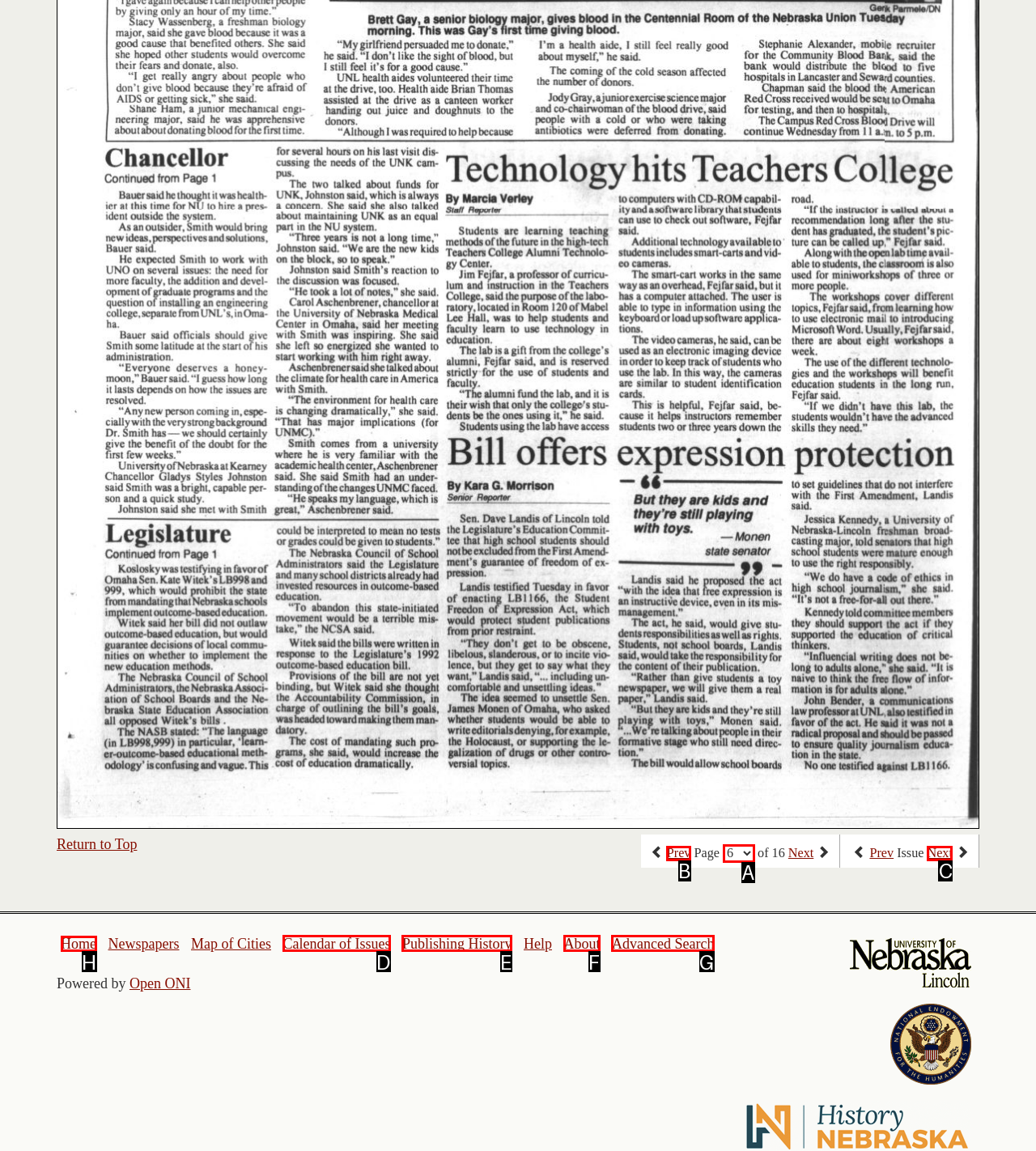Select the appropriate bounding box to fulfill the task: go to home Respond with the corresponding letter from the choices provided.

H